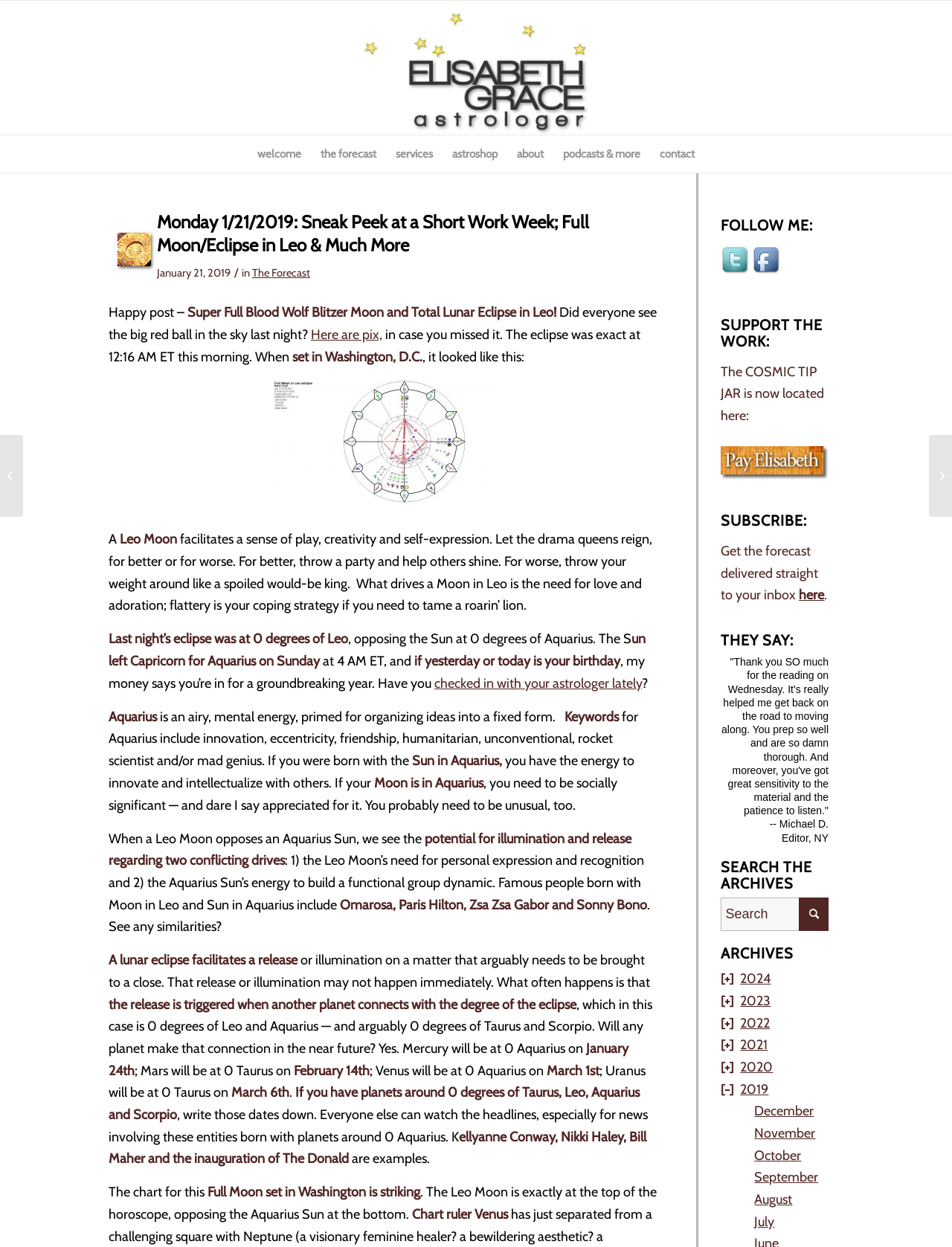Bounding box coordinates should be in the format (top-left x, top-left y, bottom-right x, bottom-right y) and all values should be floating point numbers between 0 and 1. Determine the bounding box coordinate for the UI element described as: name="s" placeholder="Search"

[0.757, 0.72, 0.87, 0.747]